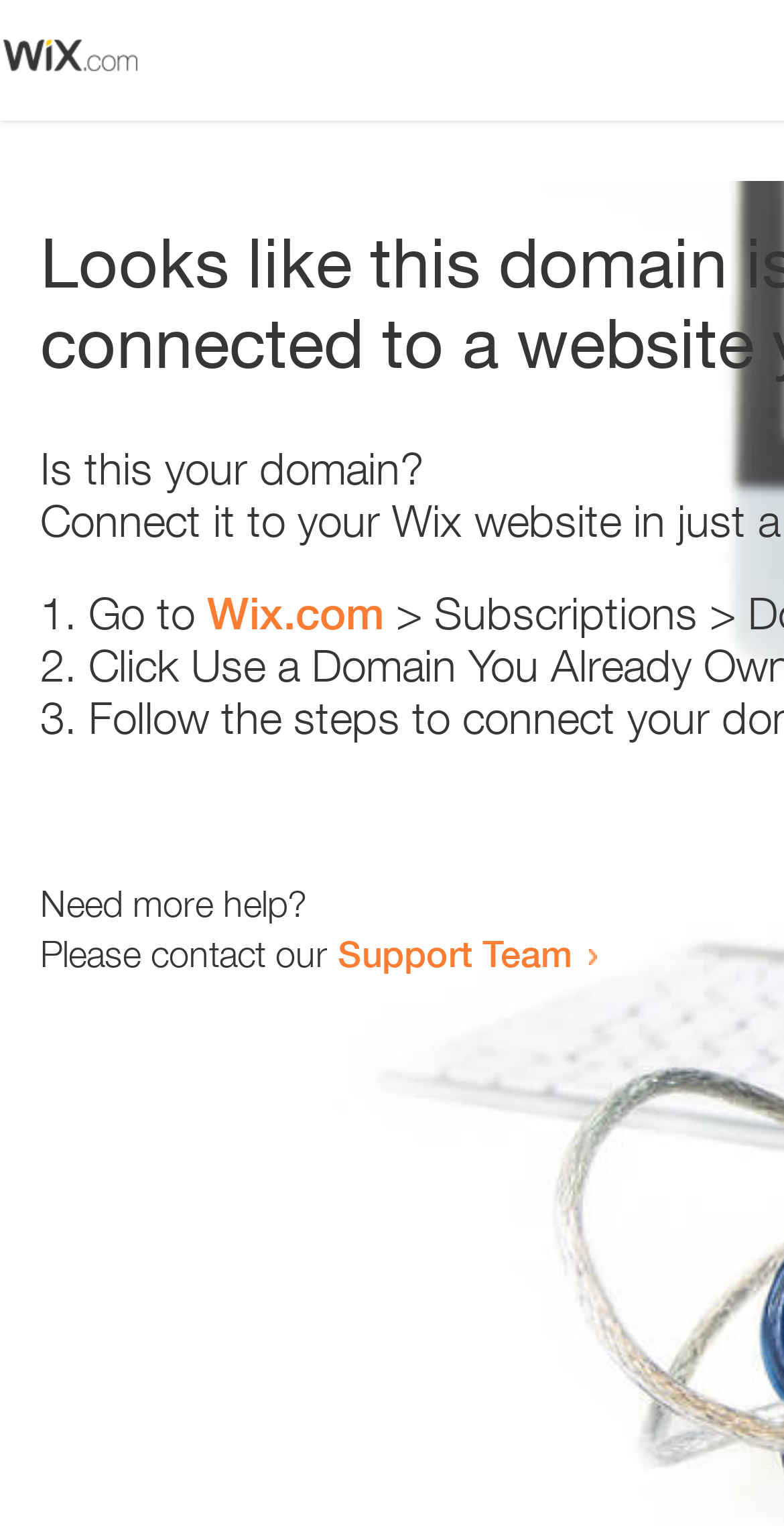What is the domain in question?
Refer to the image and answer the question using a single word or phrase.

this domain